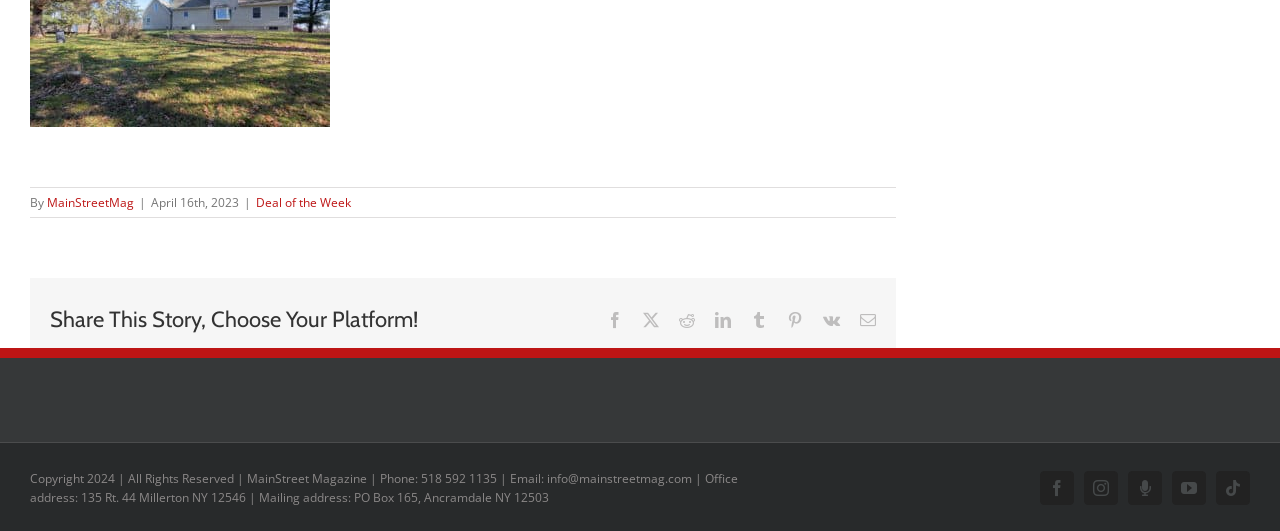Can you specify the bounding box coordinates of the area that needs to be clicked to fulfill the following instruction: "Follow on Instagram"?

[0.847, 0.888, 0.873, 0.952]